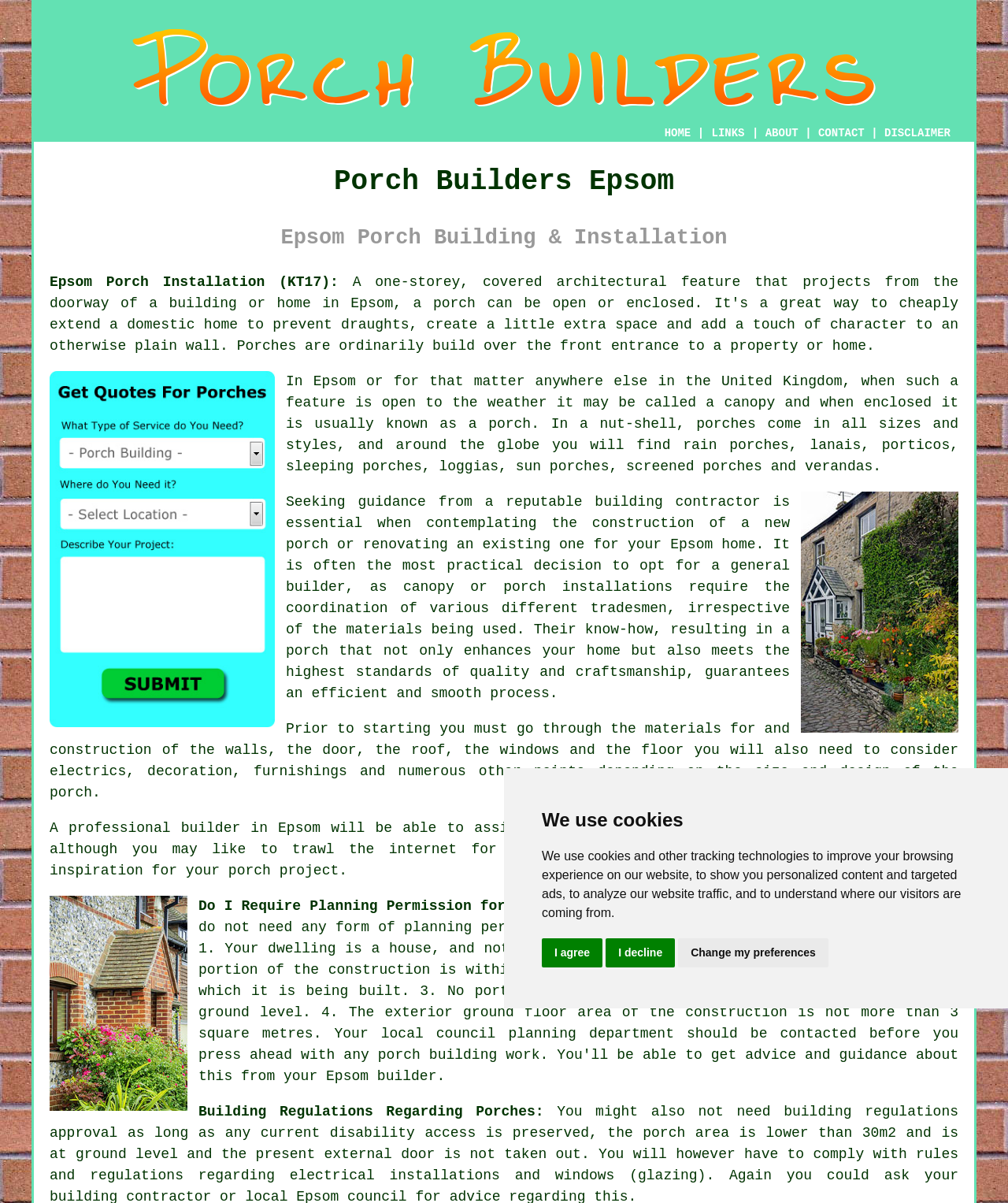What is the purpose of a porch?
Using the information from the image, provide a comprehensive answer to the question.

According to the webpage, a porch not only enhances a home but also meets the highest standards of quality and craftsmanship. It implies that a porch serves as an extension of a home, adding value and functionality.